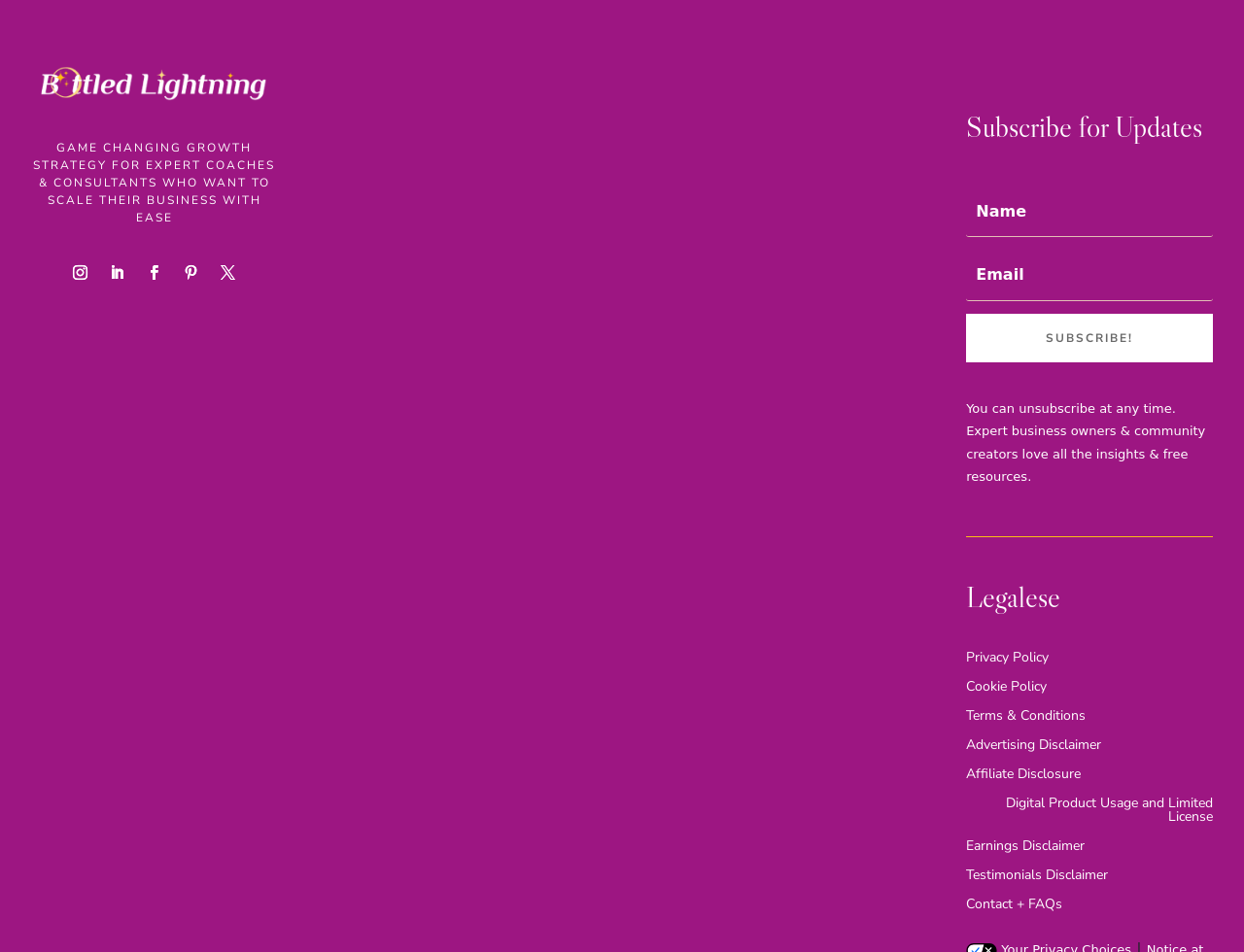Could you please study the image and provide a detailed answer to the question:
What is the tone of the webpage?

The language used on the webpage, such as 'GAME CHANGING GROWTH STRATEGY' and 'Expert business owners & community creators', suggests a professional tone. The presence of a 'Subscribe for Updates' section and links to legal information also contribute to a professional tone.